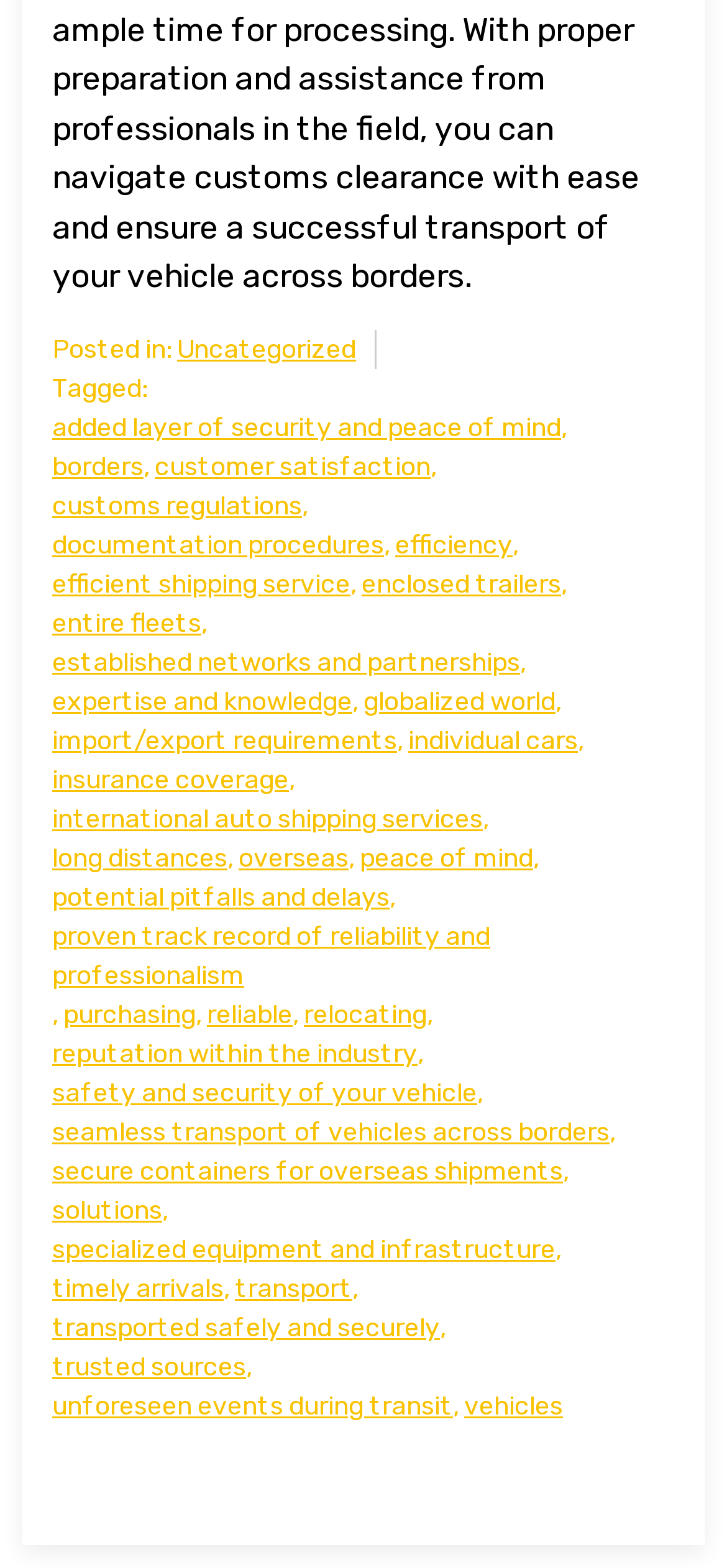Specify the bounding box coordinates of the area to click in order to execute this command: 'Learn more about 'safety and security of your vehicle''. The coordinates should consist of four float numbers ranging from 0 to 1, and should be formatted as [left, top, right, bottom].

[0.072, 0.685, 0.656, 0.71]